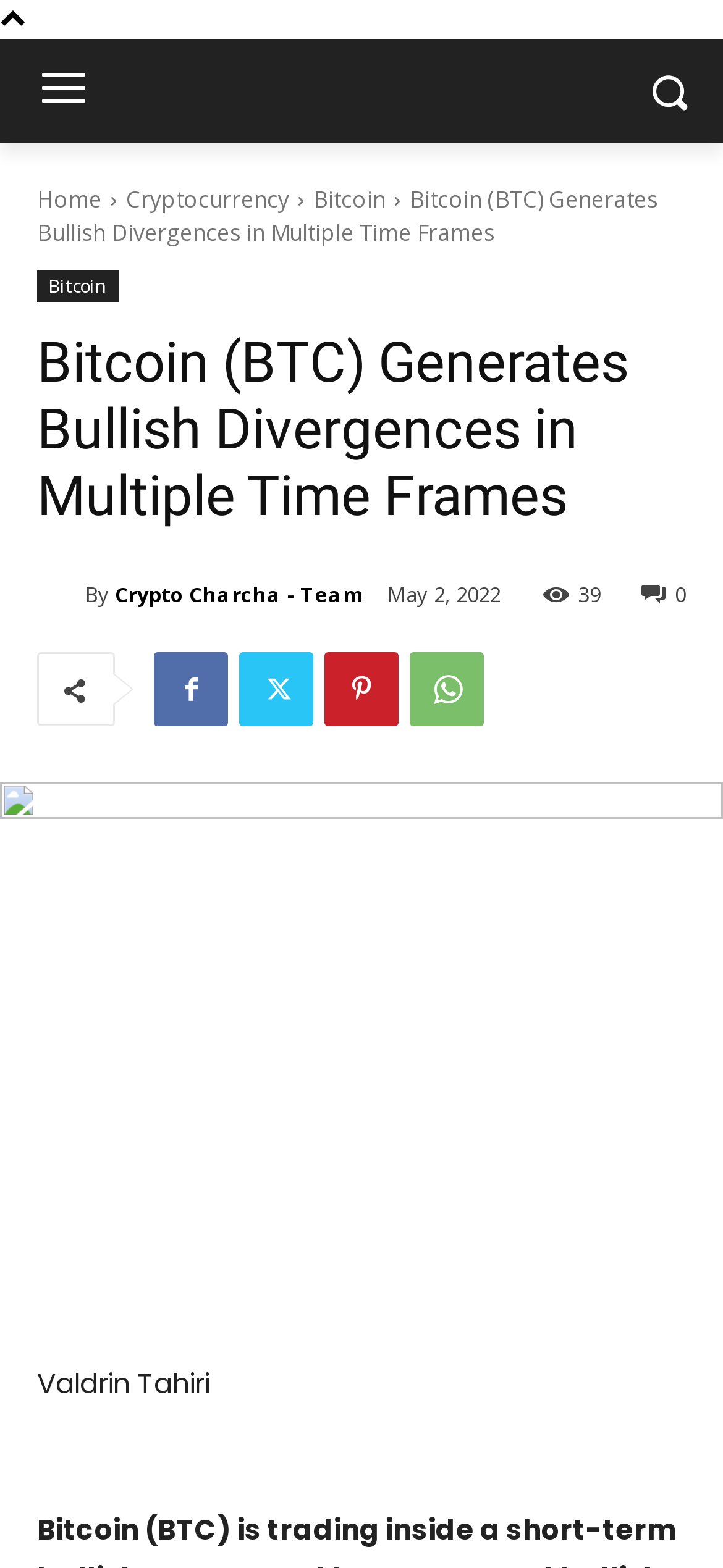Determine the bounding box coordinates for the region that must be clicked to execute the following instruction: "Check the Crypto Charcha - Team page".

[0.051, 0.367, 0.118, 0.391]